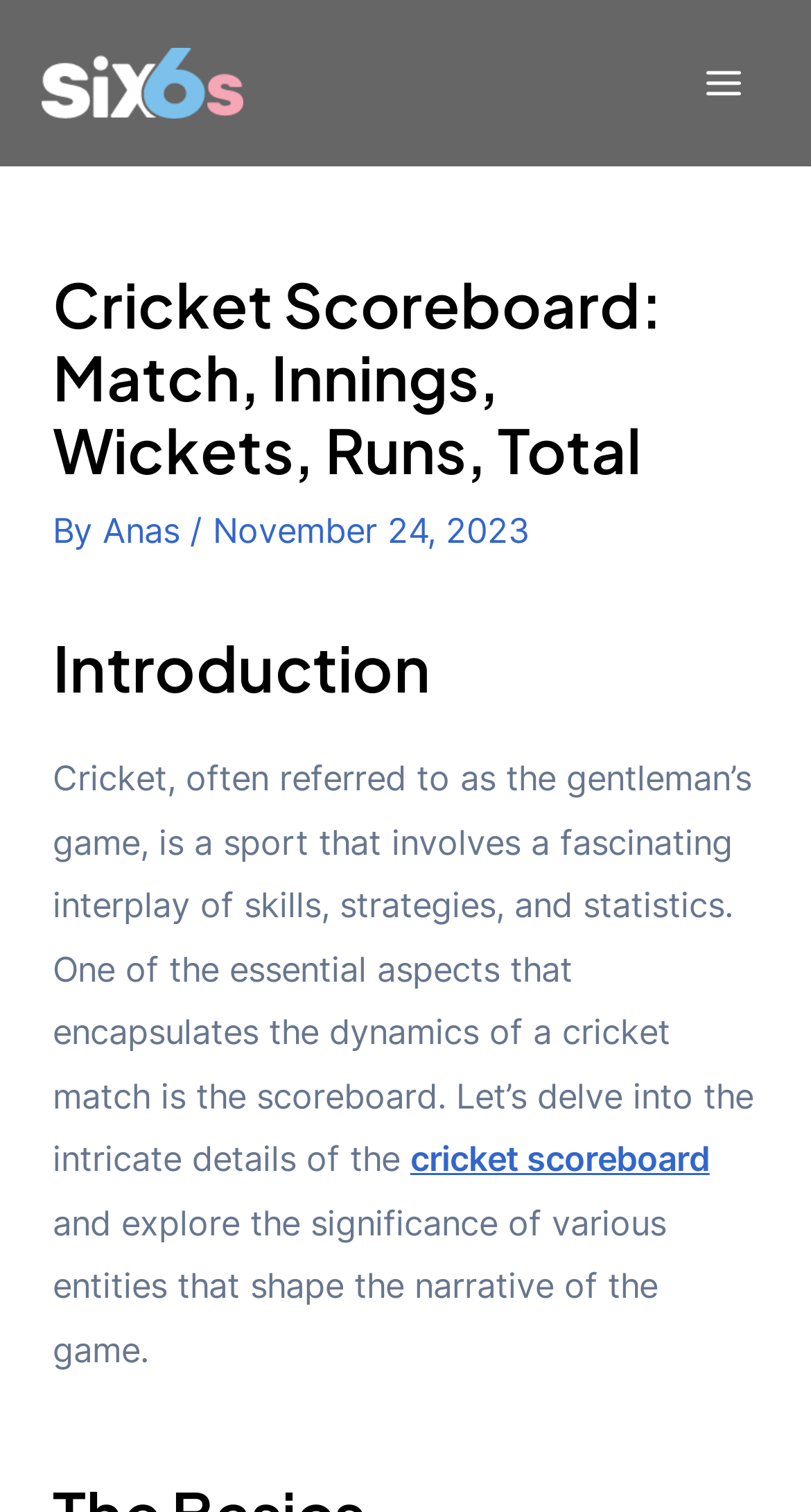Bounding box coordinates are specified in the format (top-left x, top-left y, bottom-right x, bottom-right y). All values are floating point numbers bounded between 0 and 1. Please provide the bounding box coordinate of the region this sentence describes: cricket scoreboard

[0.506, 0.753, 0.875, 0.78]